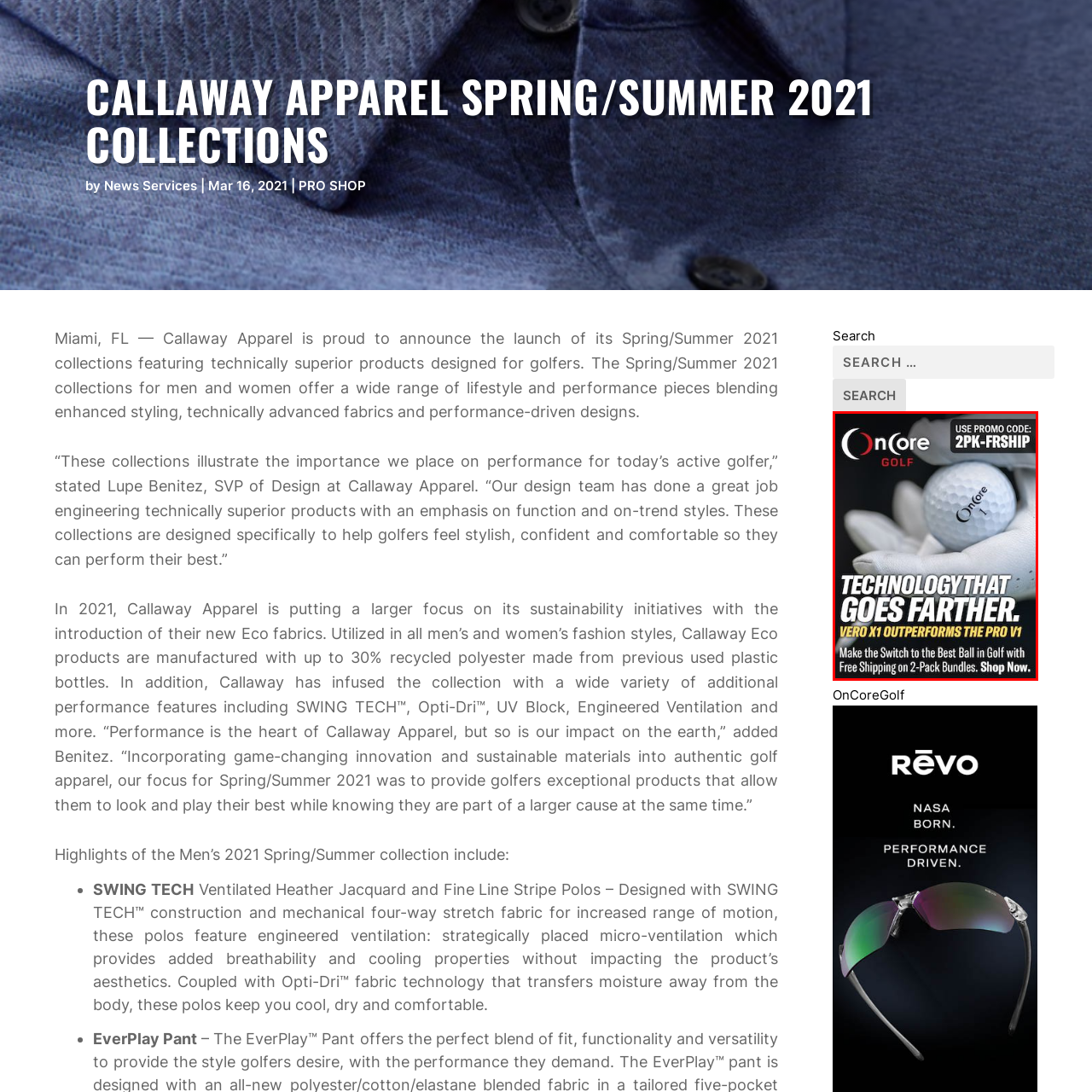Create a thorough and descriptive caption for the photo marked by the red boundary.

The image showcases an OnCore golf advertisement promoting its VERO X1 golf ball, highlighting its superior performance compared to the Pro V1. The advertisement emphasizes the innovative technology behind the VERO X1, suggesting that it "goes farther" than competitors. Situated prominently is the OnCore logo with a focus on the golf ball, which is depicted in close-up, reinforcing the message of quality and performance. The text also encourages viewers to take advantage of a special promo code, offering free shipping on 2-pack bundles, thereby enhancing its appeal for golf enthusiasts looking to enhance their game. This engaging presentation combines compelling visuals with persuasive language aimed at golfers seeking high-performance equipment.